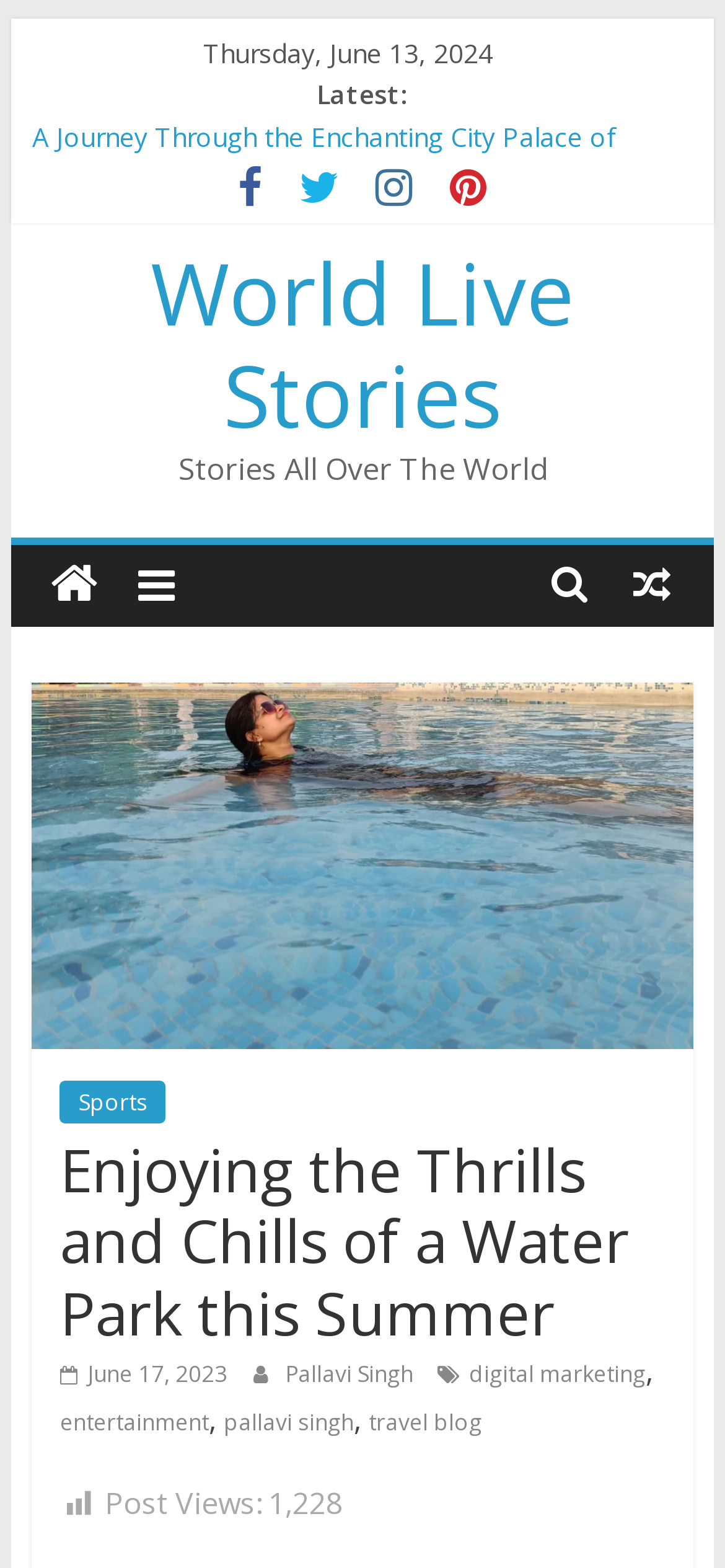How many post views are displayed on the webpage?
Examine the image and give a concise answer in one word or a short phrase.

1,228